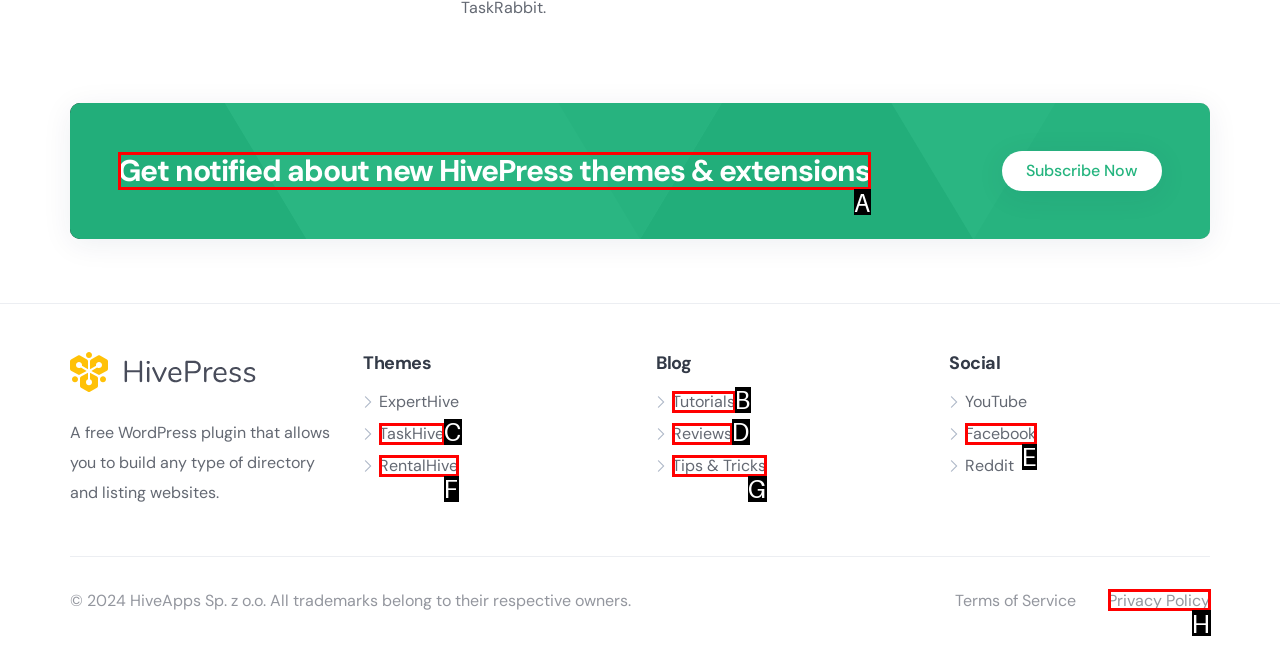Given the description: TaskHive, select the HTML element that best matches it. Reply with the letter of your chosen option.

C